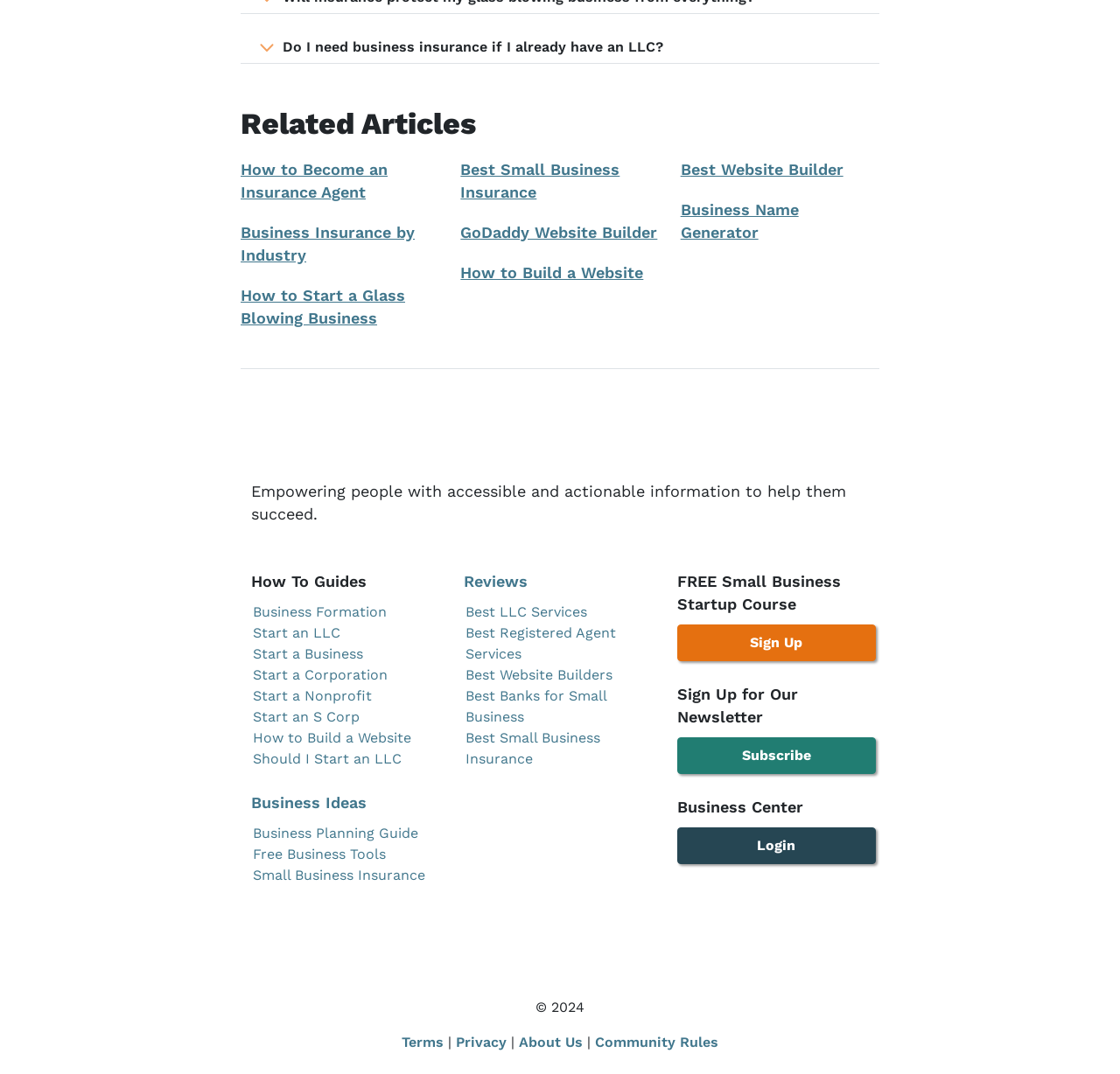What is the purpose of the 'Related Articles' section?
Observe the image and answer the question with a one-word or short phrase response.

To provide additional resources